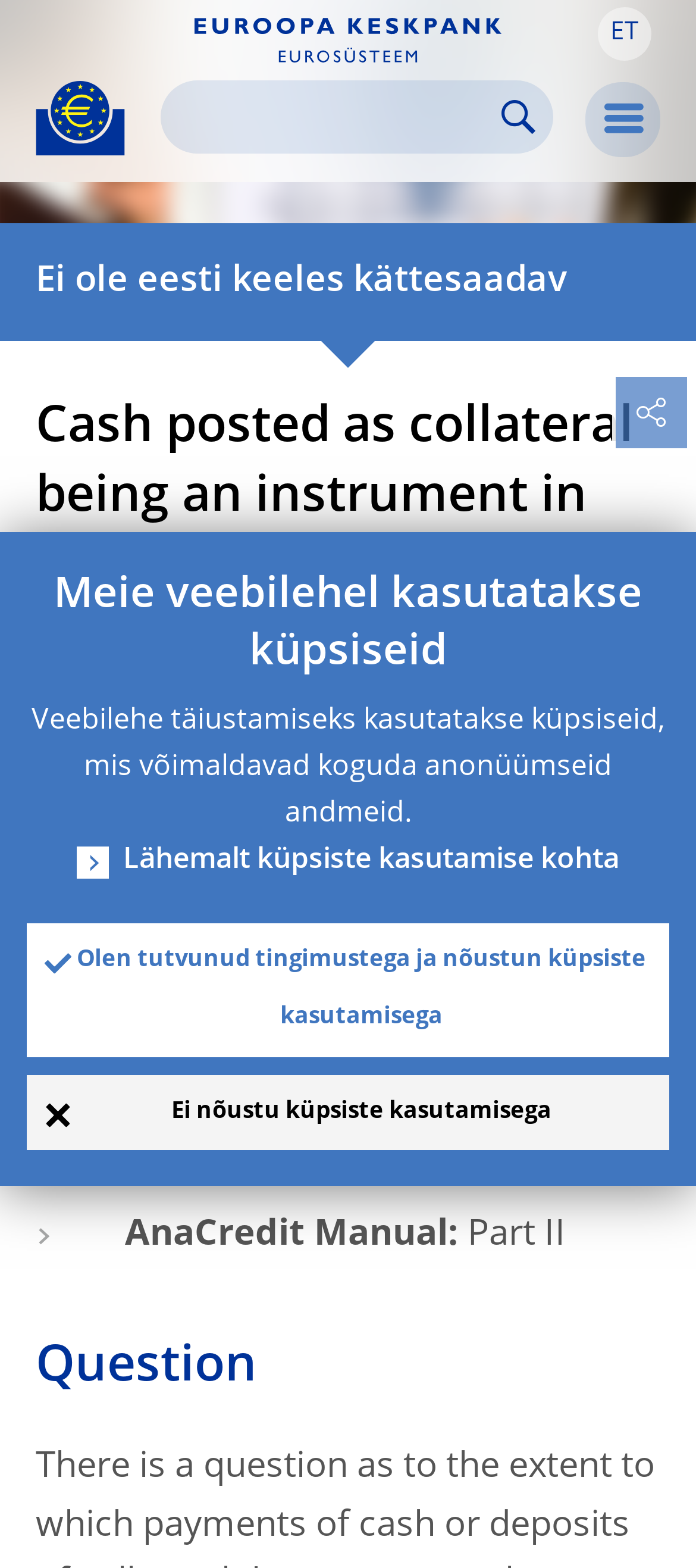Find the main header of the webpage and produce its text content.

Cash posted as collateral being an instrument in AnaCredit